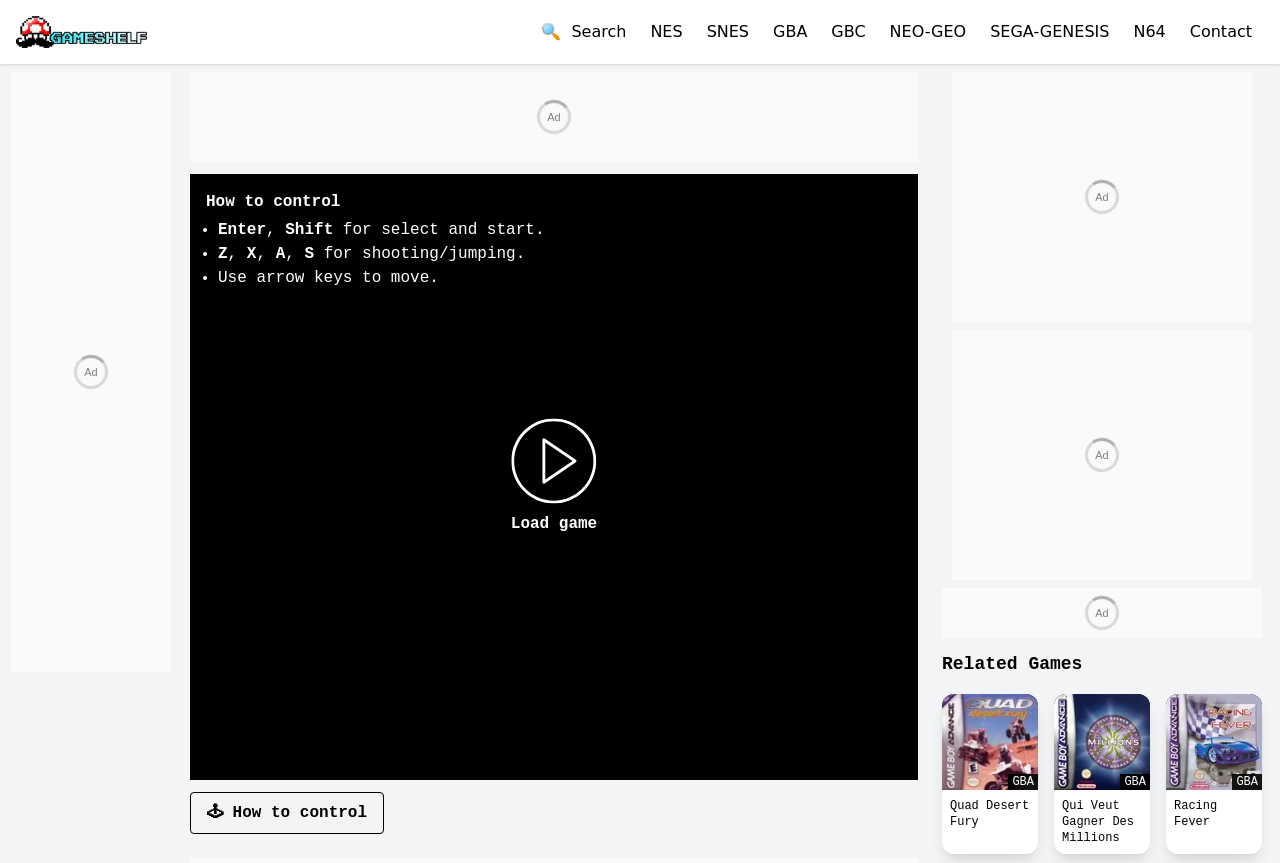Provide a brief response to the question using a single word or phrase: 
What consoles are available on this webpage?

NES, SNES, GBA, GBC, NEO-GEO, SEGA-GENESIS, N64